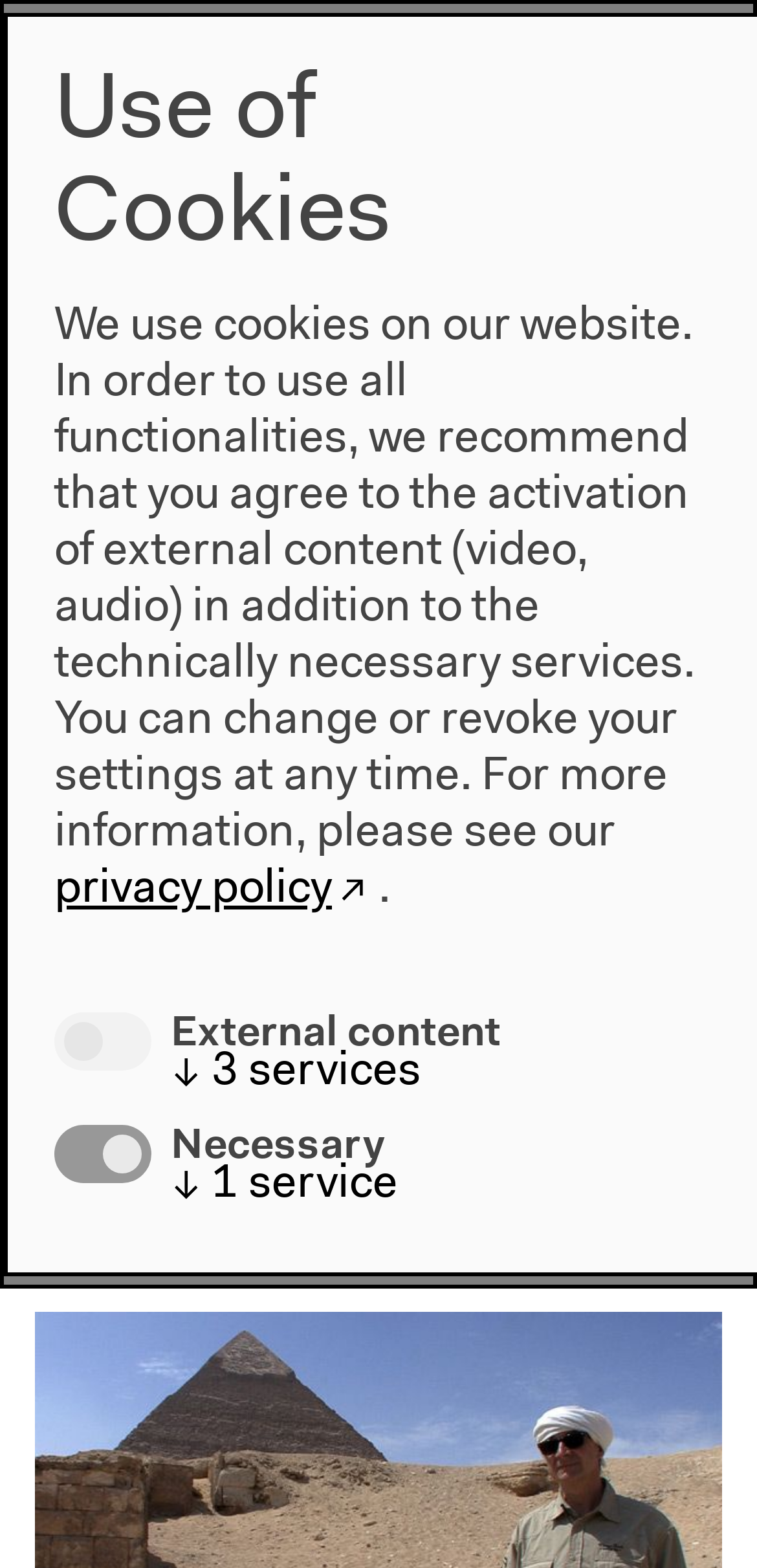Extract the primary heading text from the webpage.

Labor Berlin 10: François Bucher